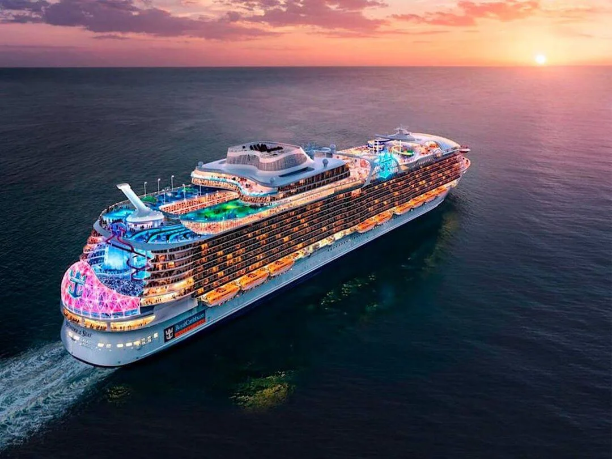Generate an elaborate caption for the image.

The image showcases the majestic Wonder of the Seas, one of the largest and most luxurious cruise ships in the world. Featured against a breathtaking sunset backdrop, the vessel is elegantly illuminated, highlighting its vibrant decks and various amenities. From its magnificent pools to the array of colorful attractions atop, this ship promises an exceptional oceanic experience for its passengers. The expansive view captures the essence of modern cruising, blending cutting-edge design with the beauty of the open sea. As it glides through the water, the Wonder of the Seas stands as a symbol of adventure and luxury, inviting travelers to explore the extraordinary journeys that await onboard.